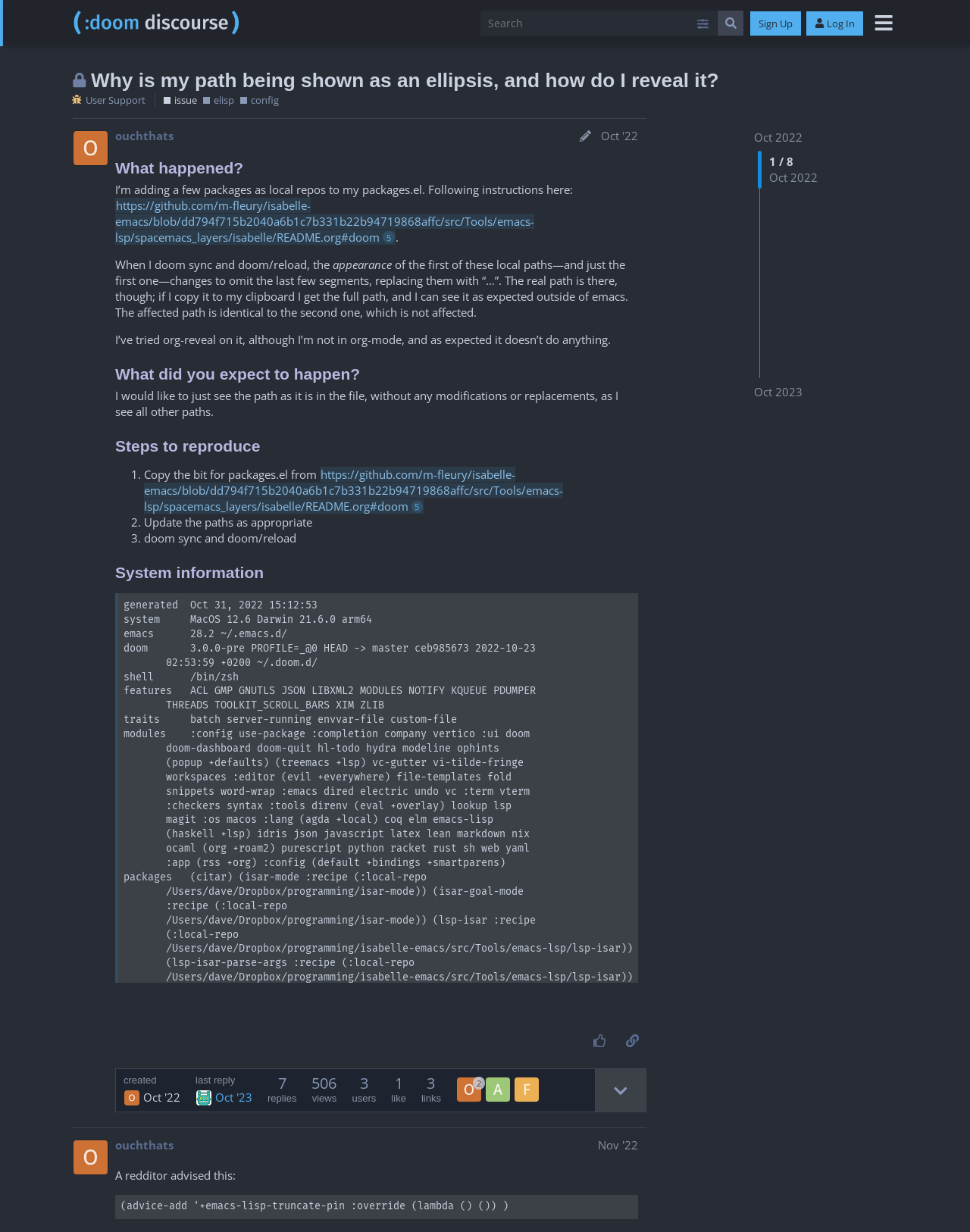Locate the bounding box coordinates of the area where you should click to accomplish the instruction: "Open advanced search".

[0.717, 0.013, 0.733, 0.026]